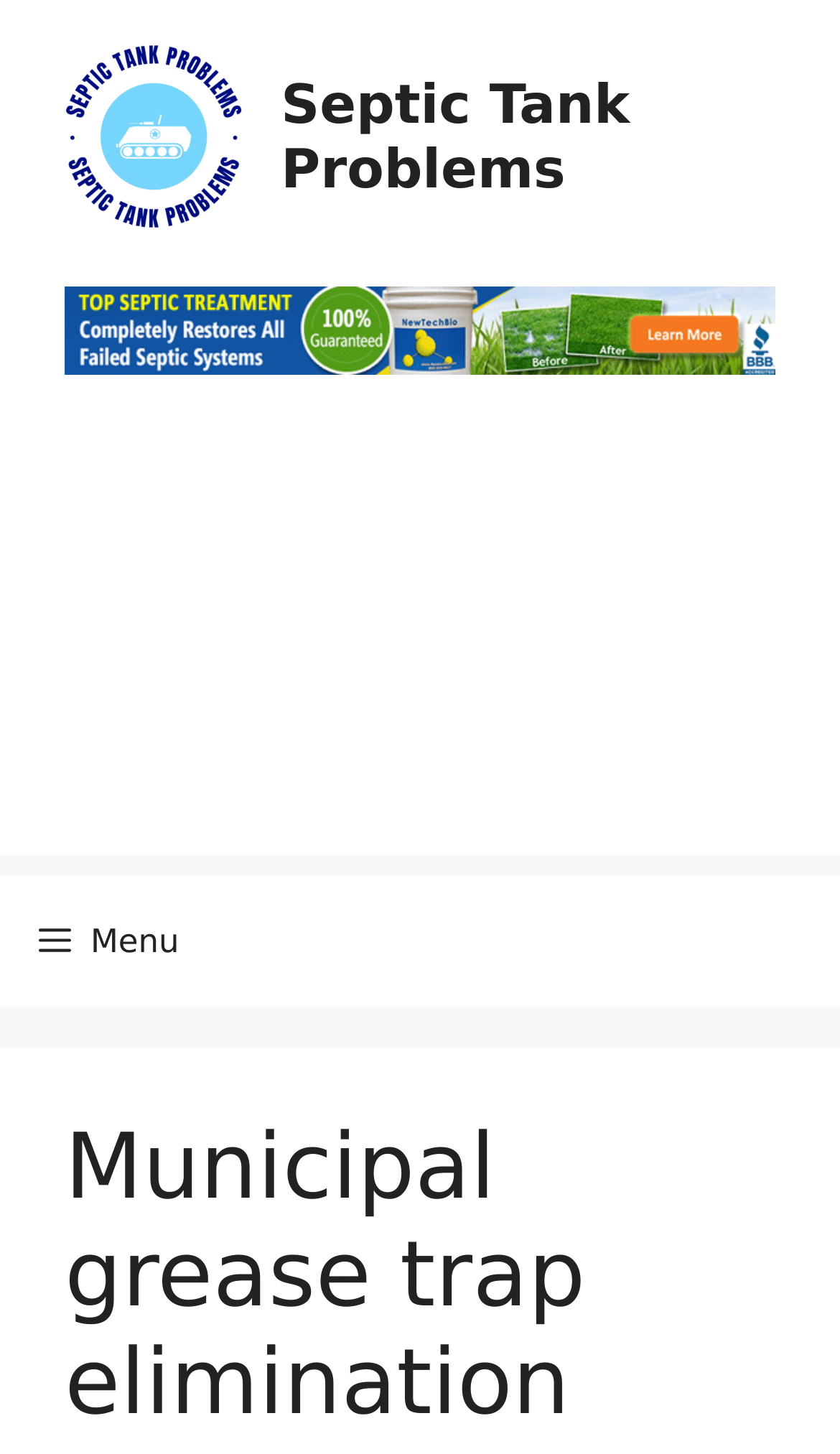Using a single word or phrase, answer the following question: 
What is the content of the figure below the banner?

Newtechbio Septic Tank Treatment